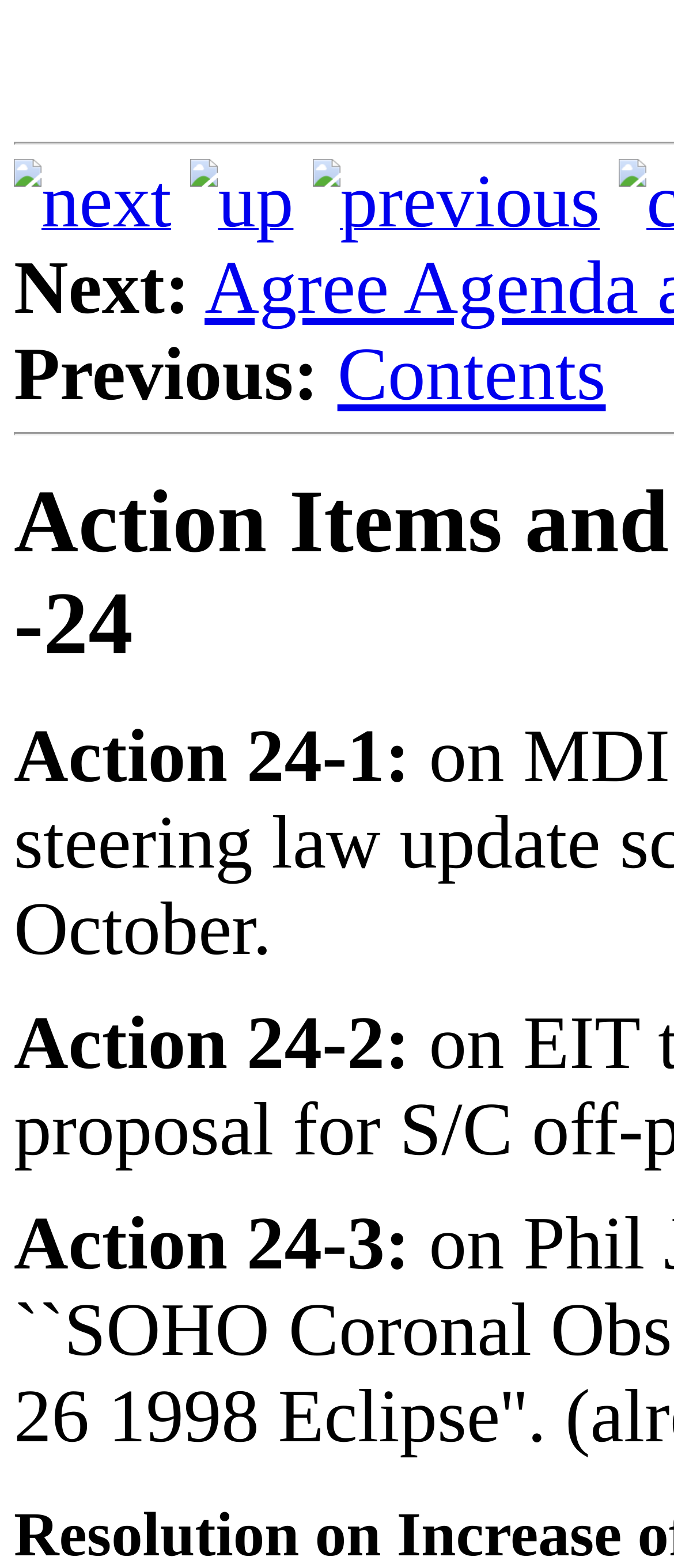Write an exhaustive caption that covers the webpage's main aspects.

The webpage is titled "Action Items and Resolutions SOHO SWT--24". At the top, there are three navigation links: "next", "up", and "previous", each accompanied by an icon. The "next" link is located at the top left, the "up" link is in the middle, and the "previous" link is at the top right. 

Below the navigation links, there are two labels: "Next:" and "Previous:", which are positioned at the top left and top middle, respectively. 

To the right of the "Previous:" label, there is a link labeled "Contents". 

The main content of the webpage is divided into three sections, each labeled as an action item: "Action 24-1:", "Action 24-2:", and "Action 24-3:". These sections are stacked vertically, with "Action 24-1:" at the top, "Action 24-2:" in the middle, and "Action 24-3:" at the bottom.